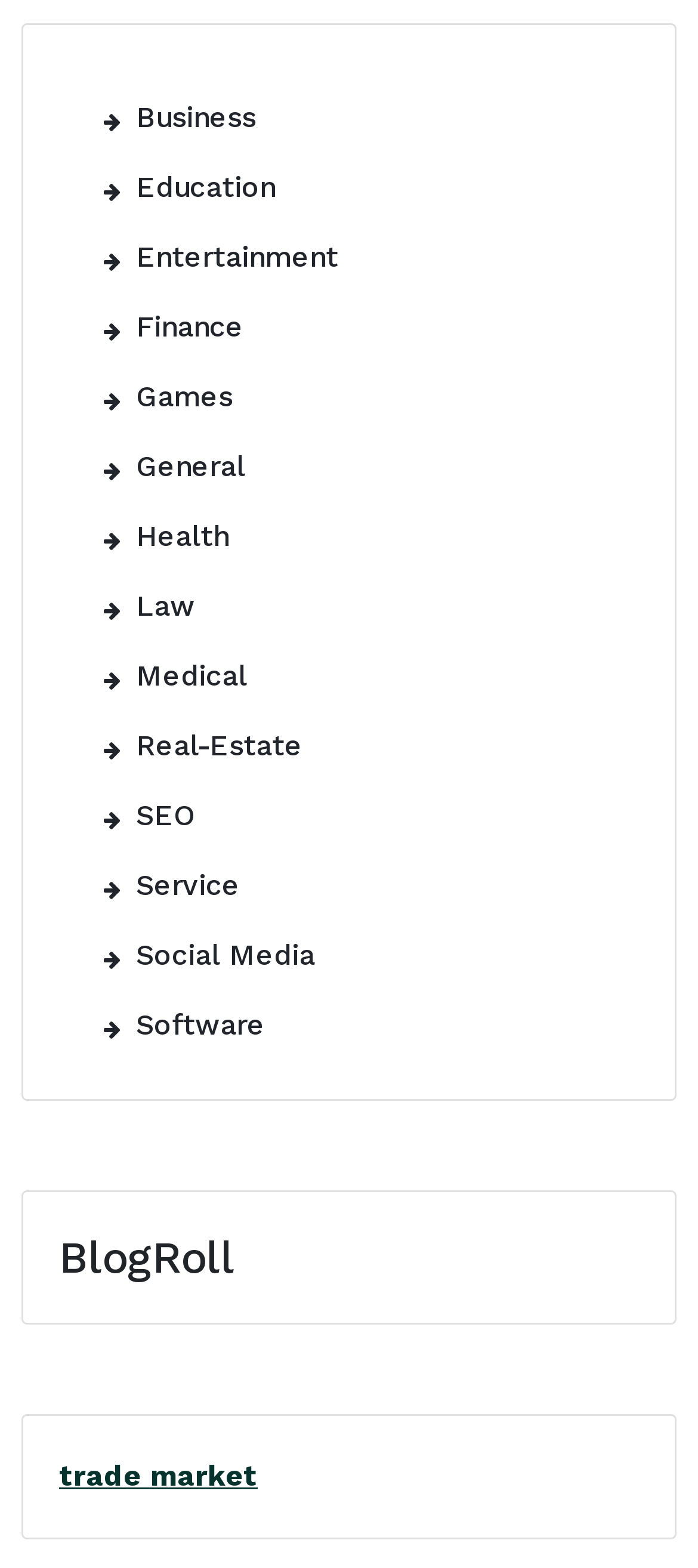Locate the bounding box coordinates of the clickable region to complete the following instruction: "Browse the Software category."

[0.149, 0.631, 0.379, 0.675]